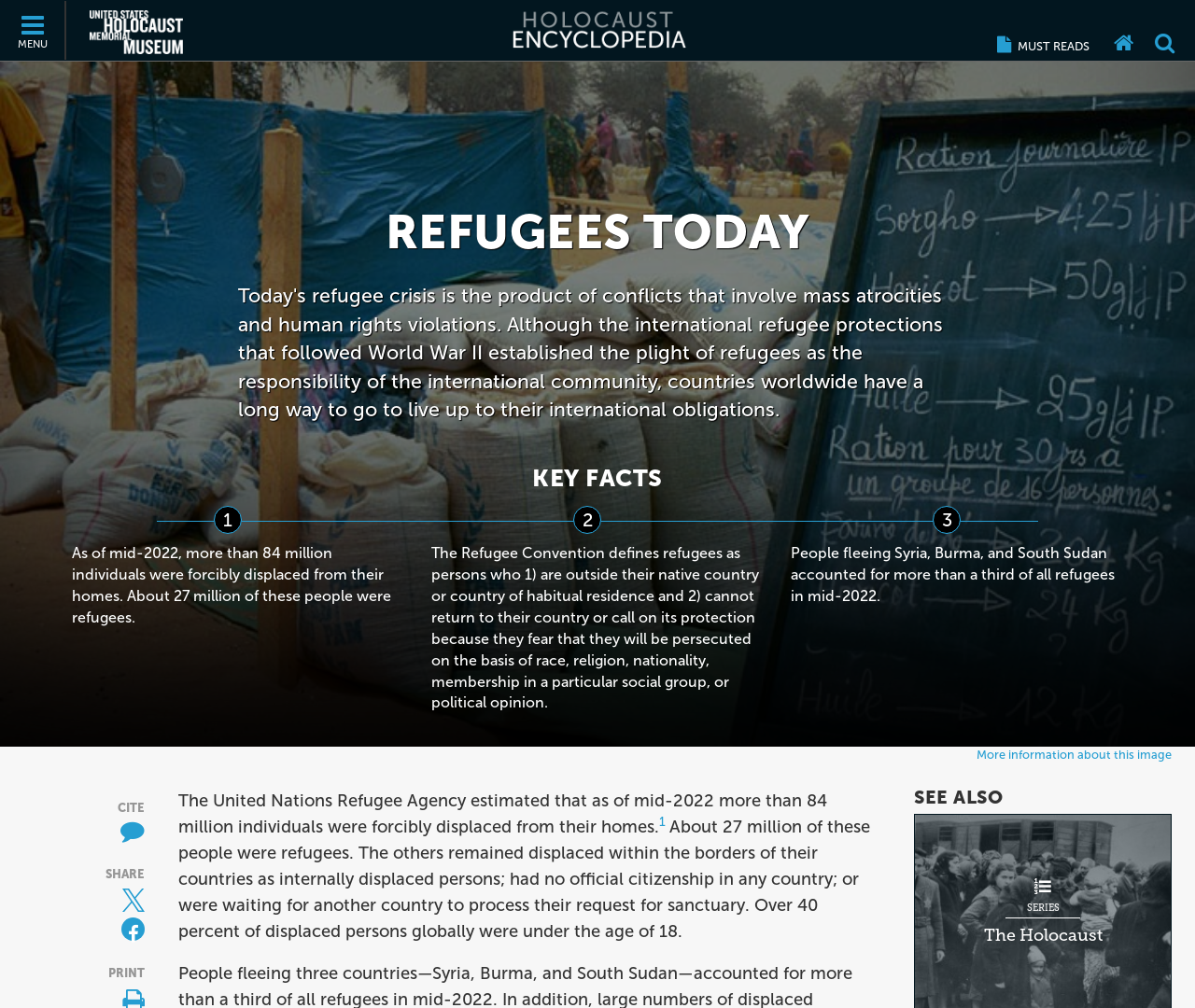Find the bounding box of the UI element described as: "aria-label="Home" title="Home"". The bounding box coordinates should be given as four float values between 0 and 1, i.e., [left, top, right, bottom].

[0.923, 0.001, 0.957, 0.059]